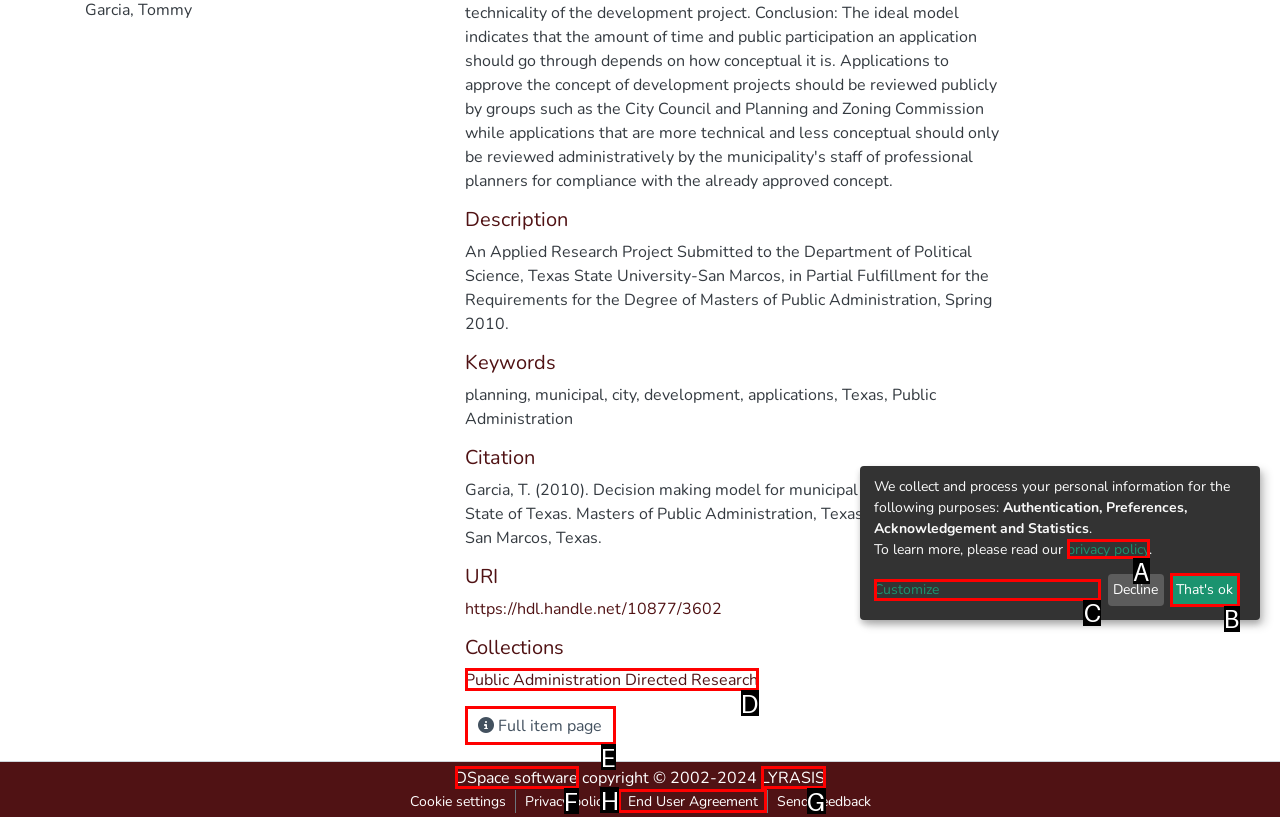Which HTML element matches the description: Public Administration Directed Research the best? Answer directly with the letter of the chosen option.

D